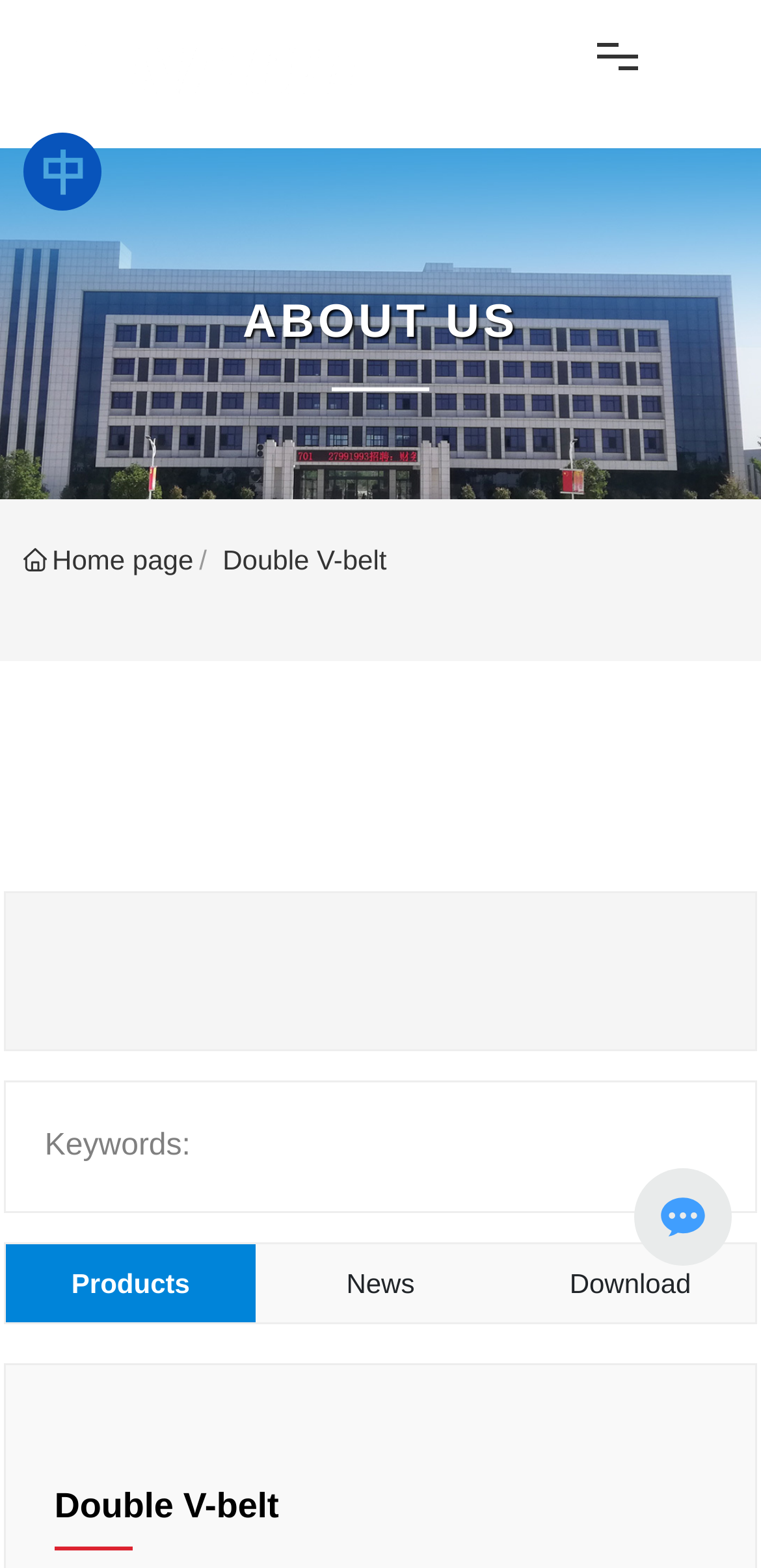Please identify the bounding box coordinates of the clickable element to fulfill the following instruction: "view double V-belt". The coordinates should be four float numbers between 0 and 1, i.e., [left, top, right, bottom].

[0.097, 0.907, 0.774, 0.927]